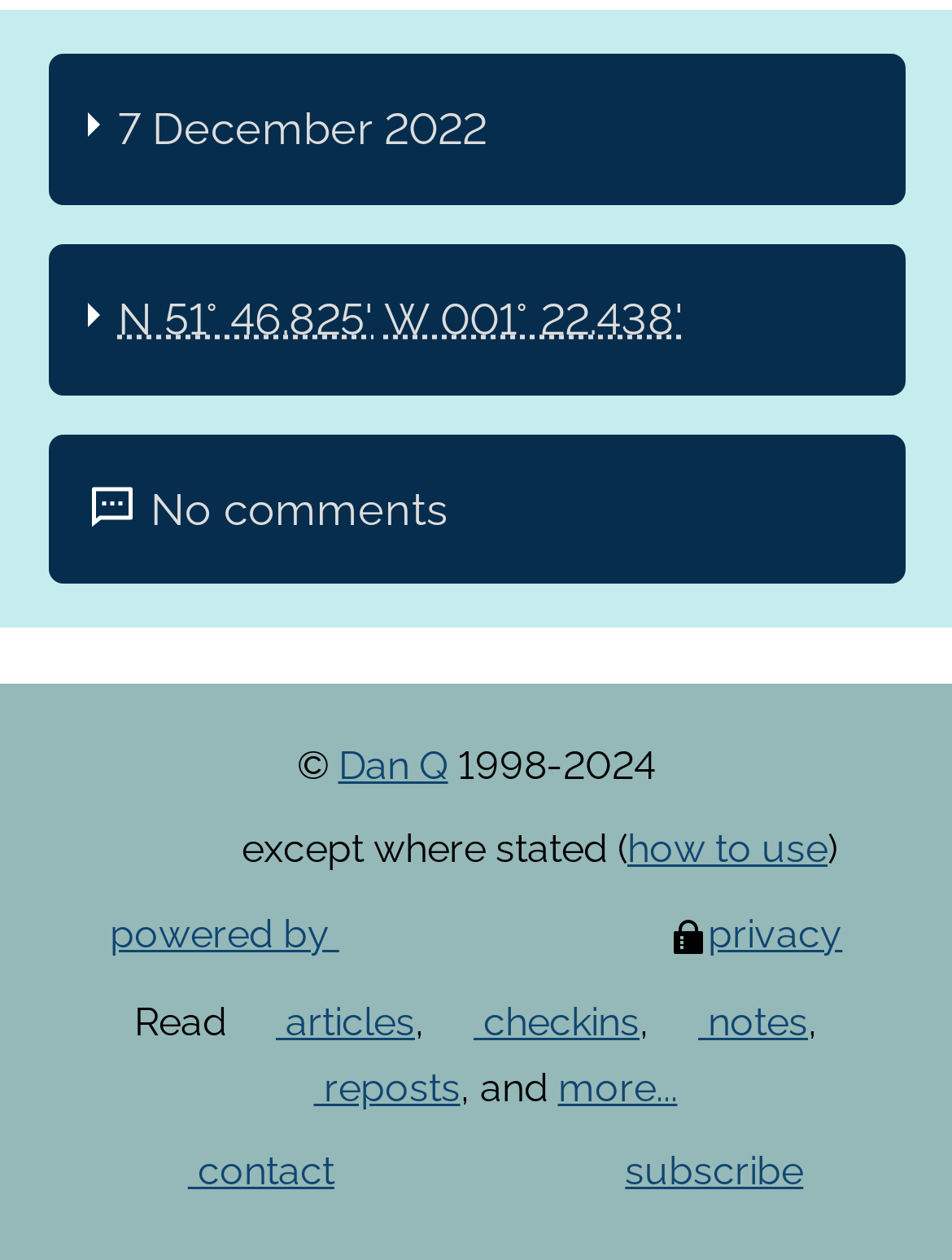Kindly determine the bounding box coordinates for the area that needs to be clicked to execute this instruction: "Check the privacy policy".

[0.703, 0.723, 0.885, 0.759]